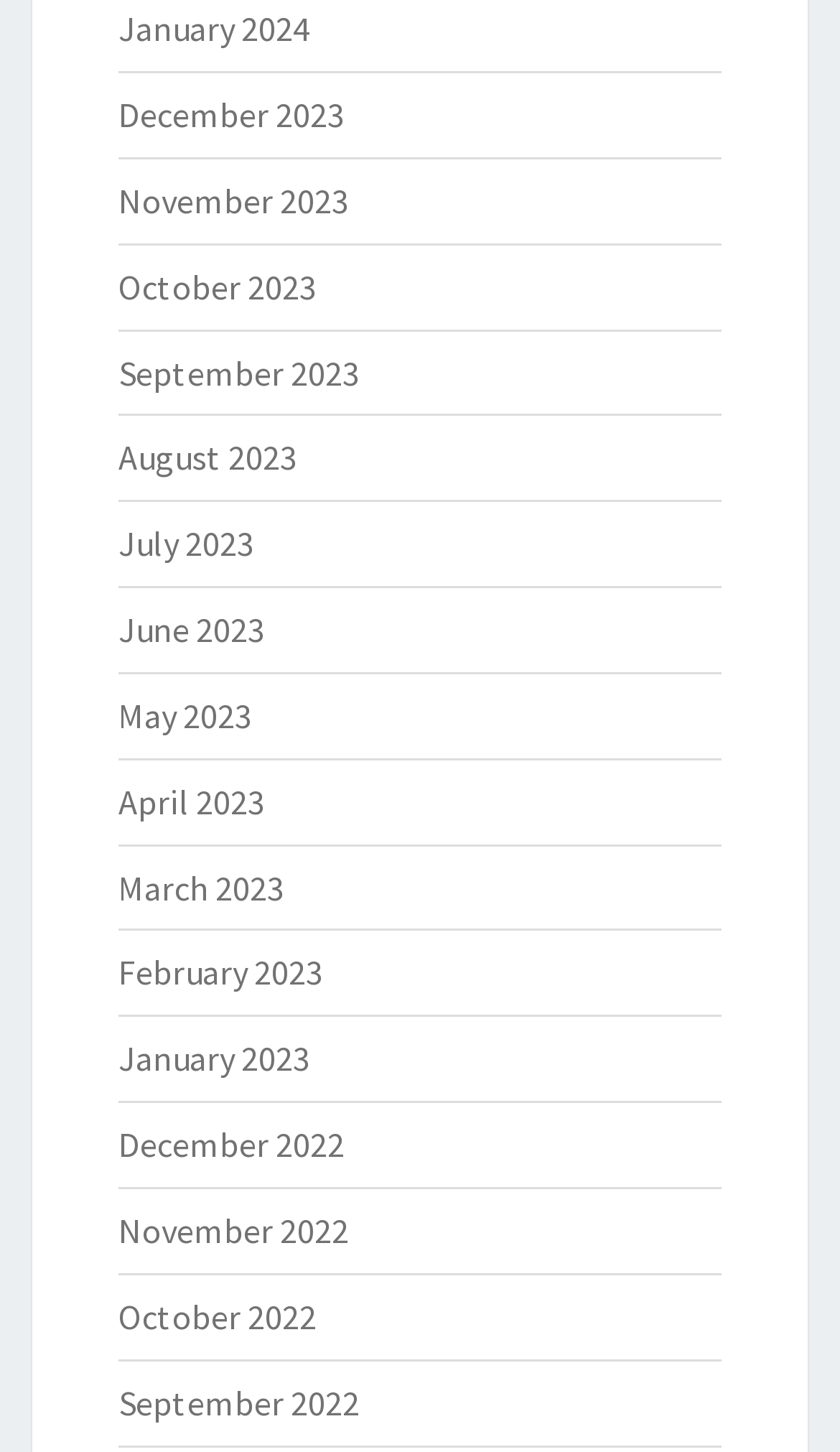What is the earliest month listed?
Offer a detailed and full explanation in response to the question.

By examining the list of links, I found that the earliest month listed is December 2022, which is located at the bottom of the list with a bounding box coordinate of [0.141, 0.773, 0.41, 0.803].